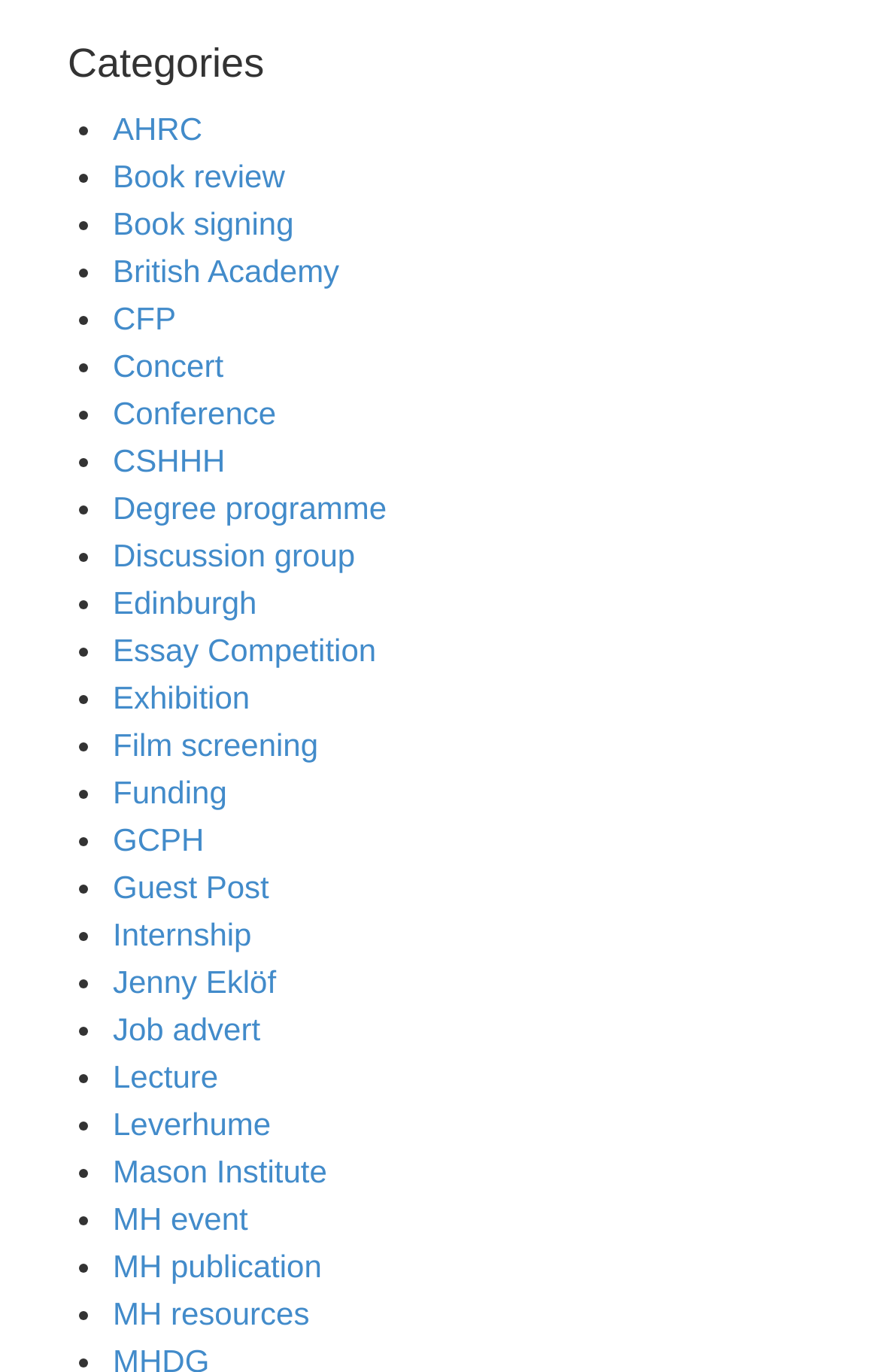Give a one-word or phrase response to the following question: How many categories are listed?

27